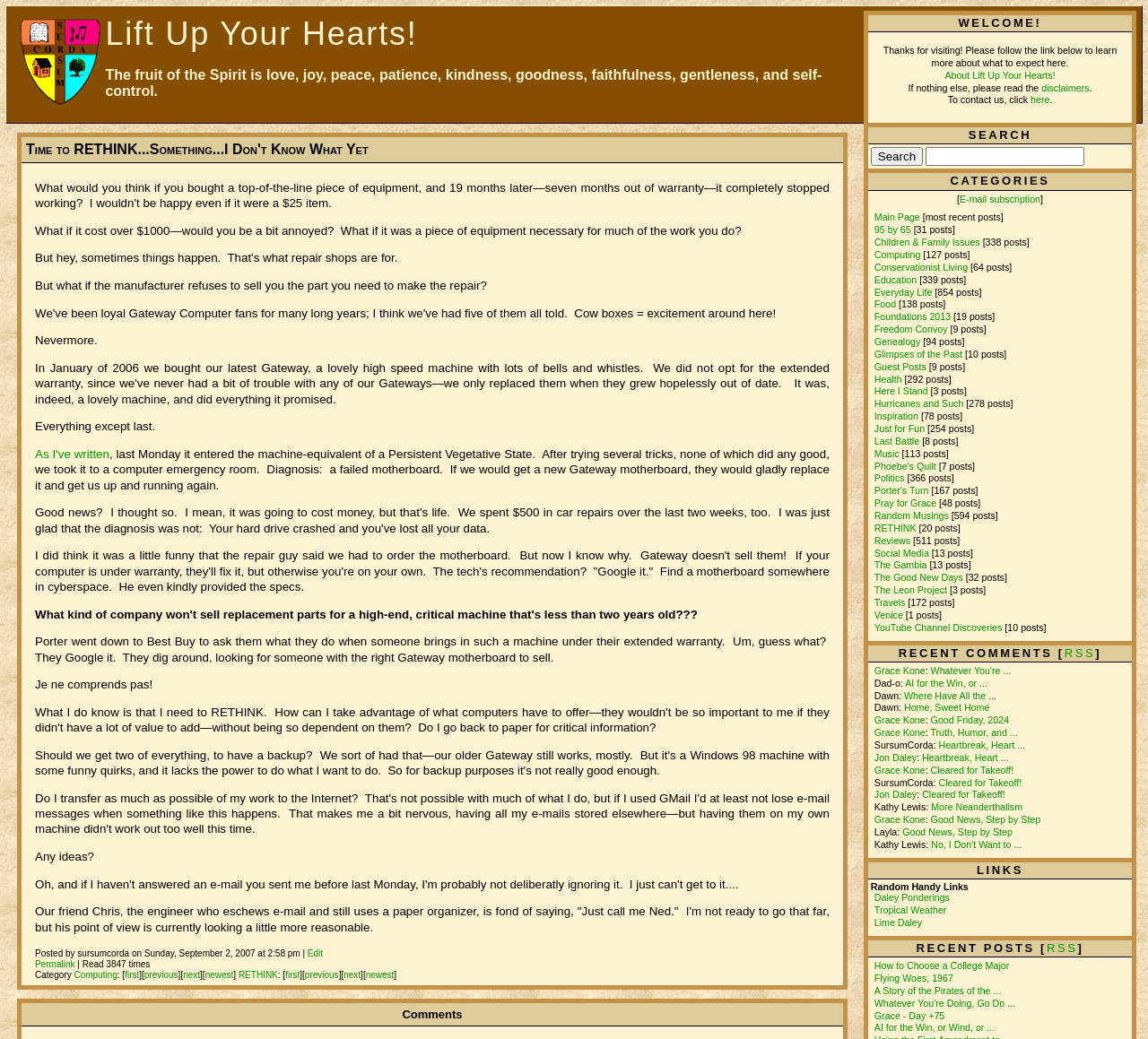What is the name of the blog?
Provide a short answer using one word or a brief phrase based on the image.

Lift Up Your Hearts!